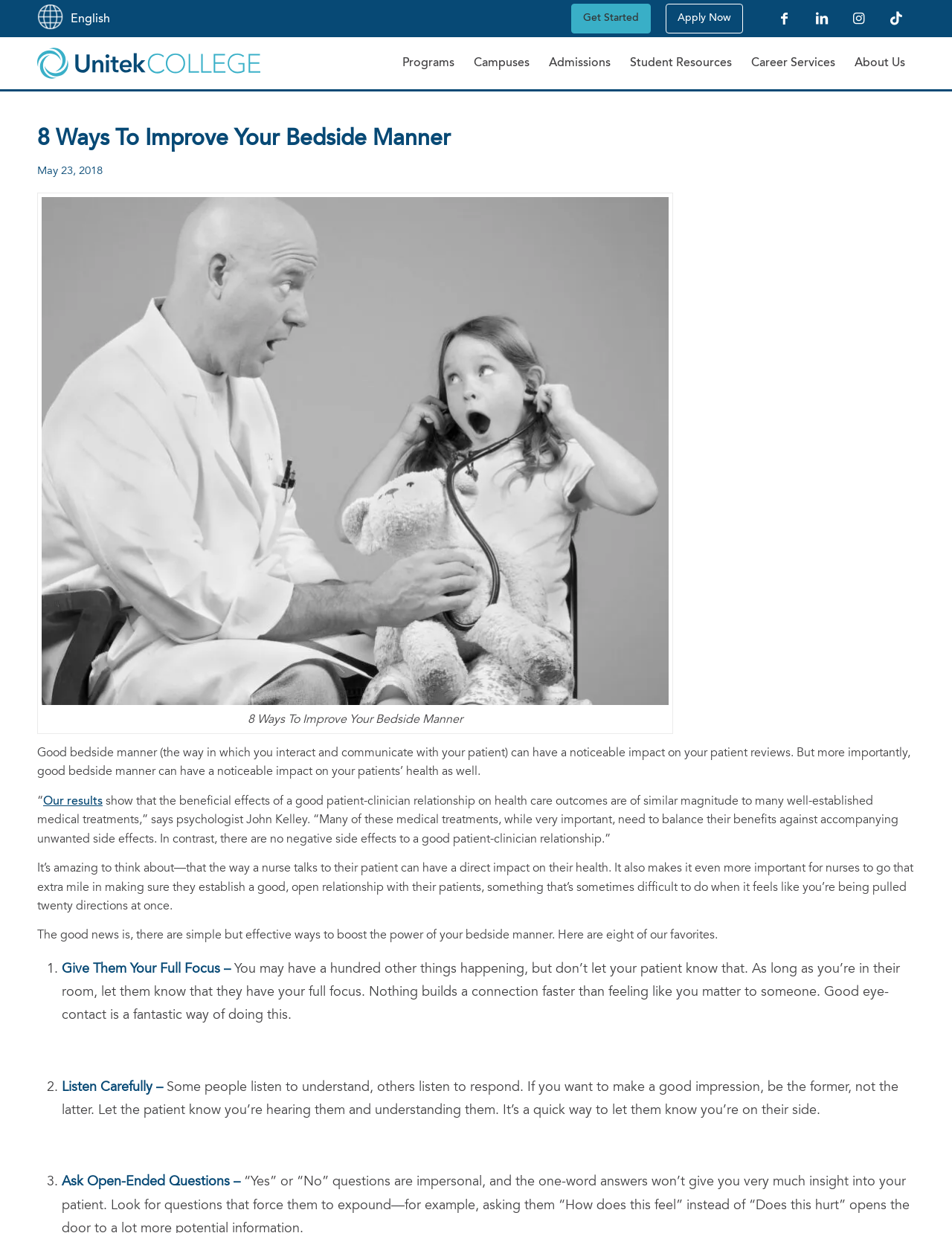Use one word or a short phrase to answer the question provided: 
Who is quoted in the article?

John Kelley